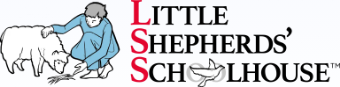Answer the question below using just one word or a short phrase: 
What is the abbreviation of the school's name?

LSS